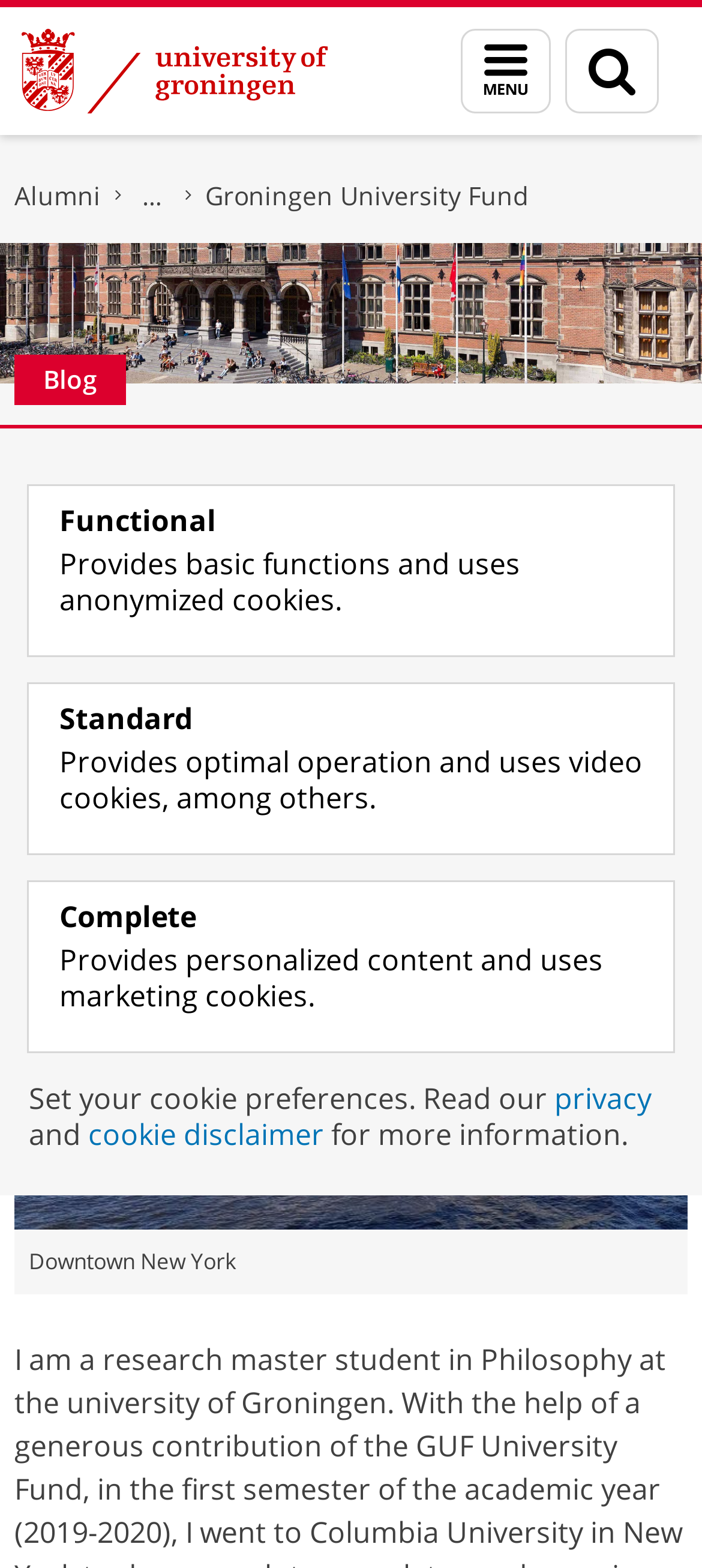Provide a one-word or brief phrase answer to the question:
What is the name of the university?

University of Groningen